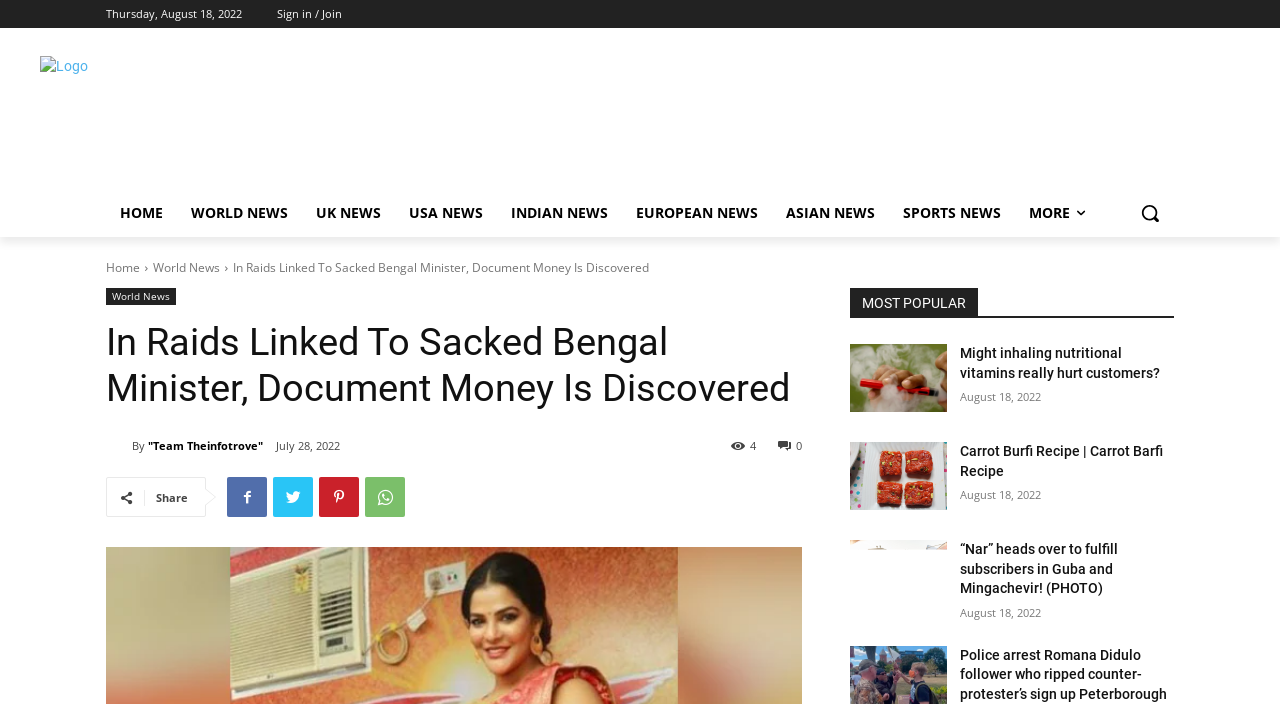Please identify the bounding box coordinates of the clickable element to fulfill the following instruction: "Share the article". The coordinates should be four float numbers between 0 and 1, i.e., [left, top, right, bottom].

[0.122, 0.696, 0.147, 0.718]